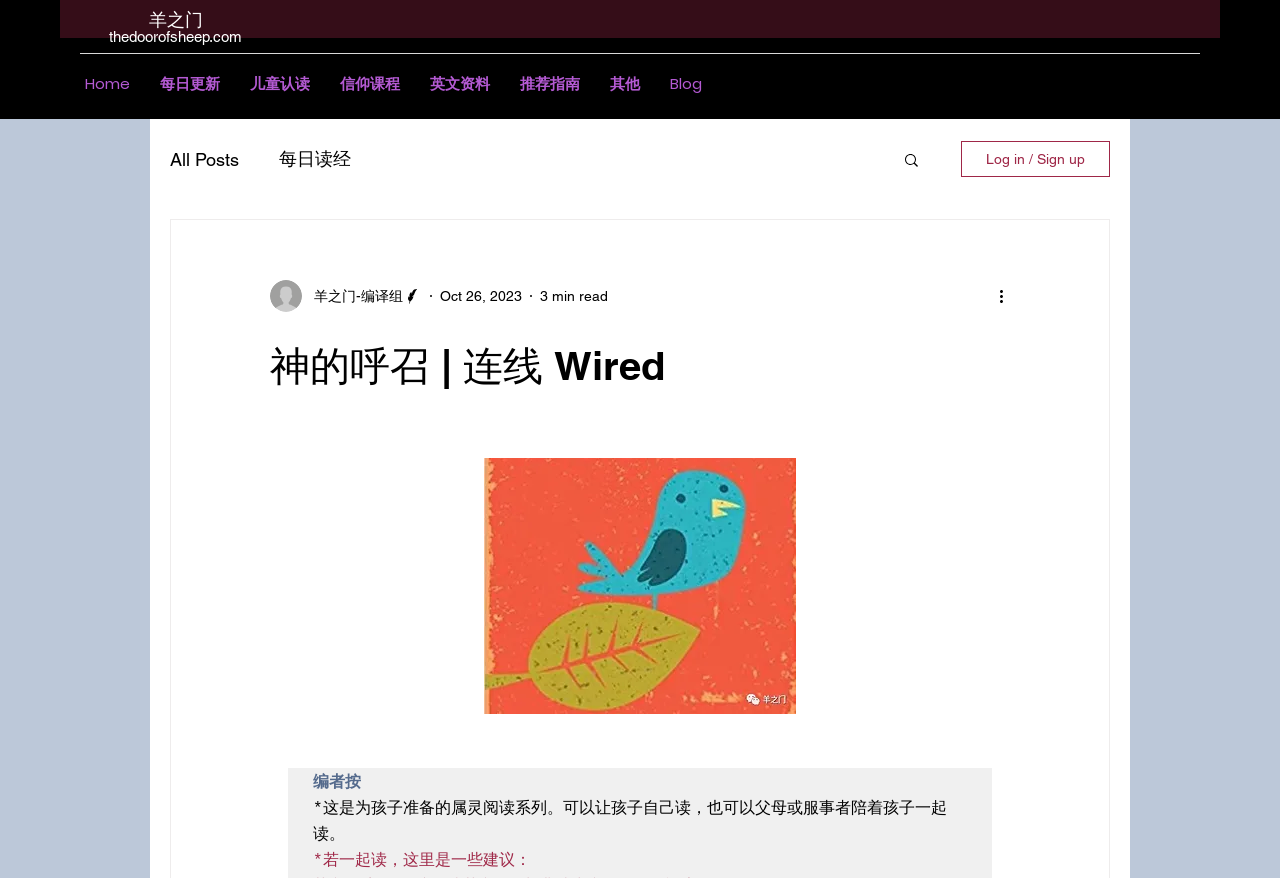Please locate the bounding box coordinates of the element that should be clicked to complete the given instruction: "Log in or sign up".

[0.751, 0.161, 0.867, 0.202]